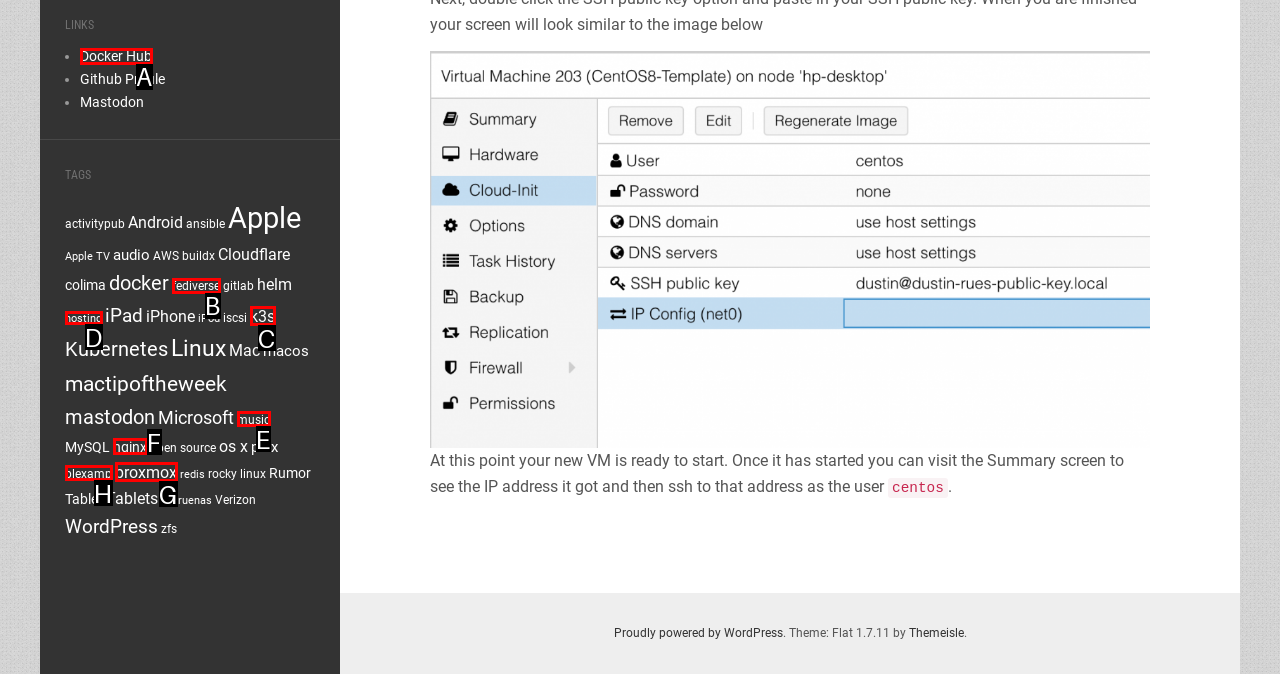Identify the HTML element that best fits the description: Docker Hub. Respond with the letter of the corresponding element.

A